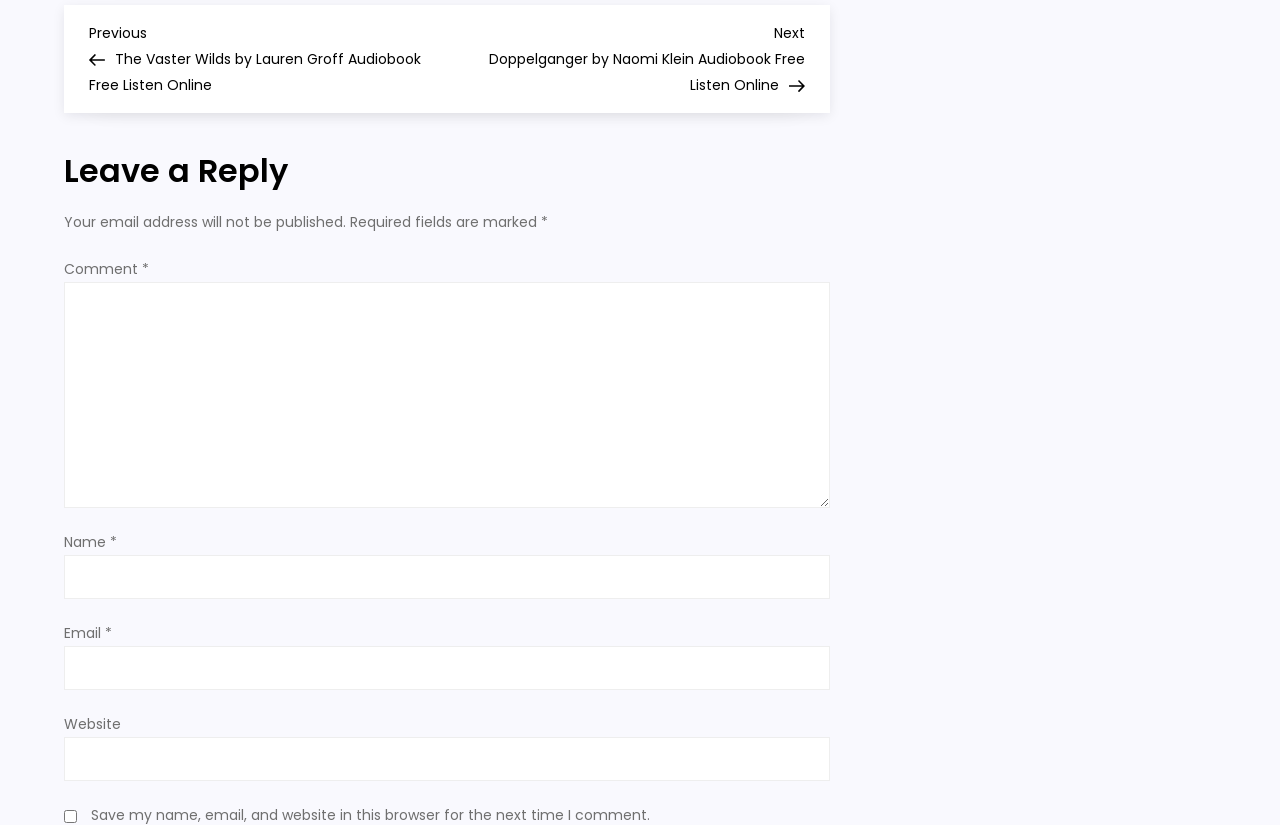Based on the element description parent_node: Website name="url", identify the bounding box coordinates for the UI element. The coordinates should be in the format (top-left x, top-left y, bottom-right x, bottom-right y) and within the 0 to 1 range.

[0.05, 0.894, 0.649, 0.947]